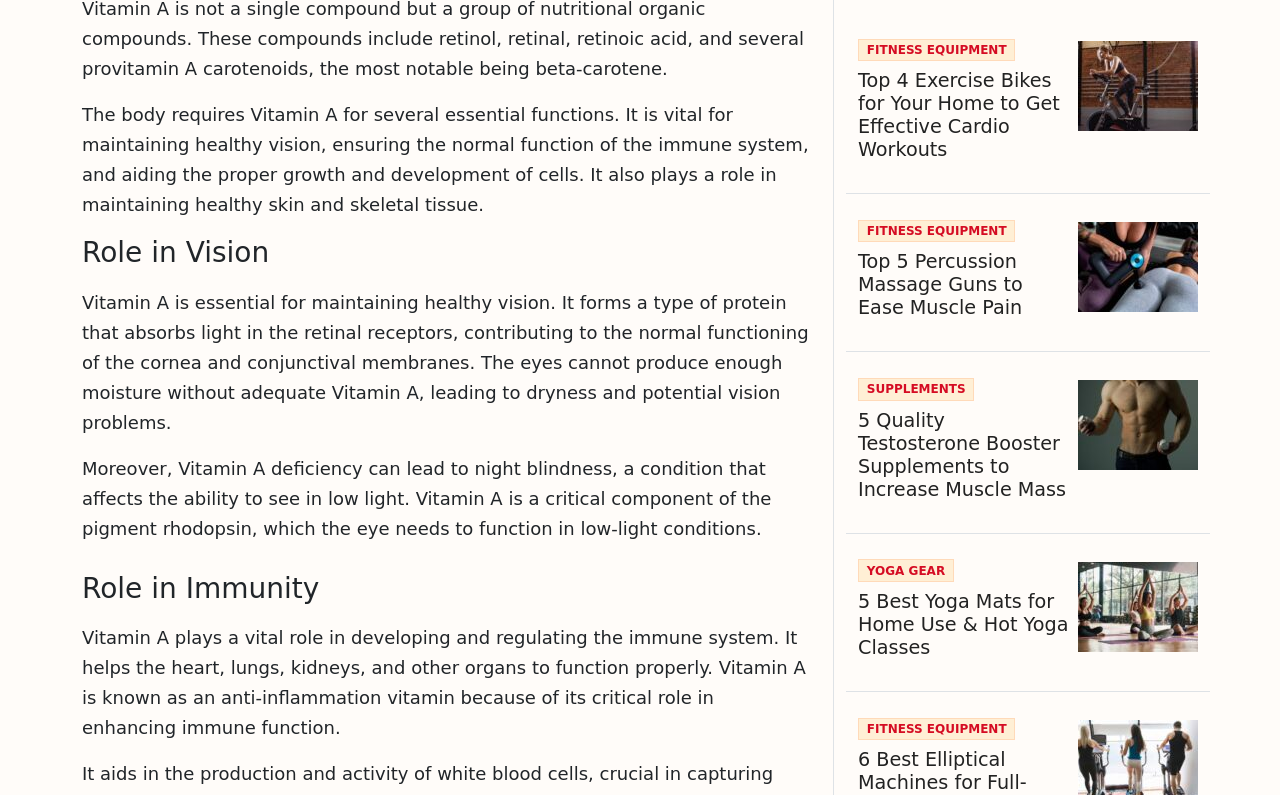Please specify the bounding box coordinates in the format (top-left x, top-left y, bottom-right x, bottom-right y), with values ranging from 0 to 1. Identify the bounding box for the UI component described as follows: Fitness Equipment

[0.67, 0.903, 0.793, 0.927]